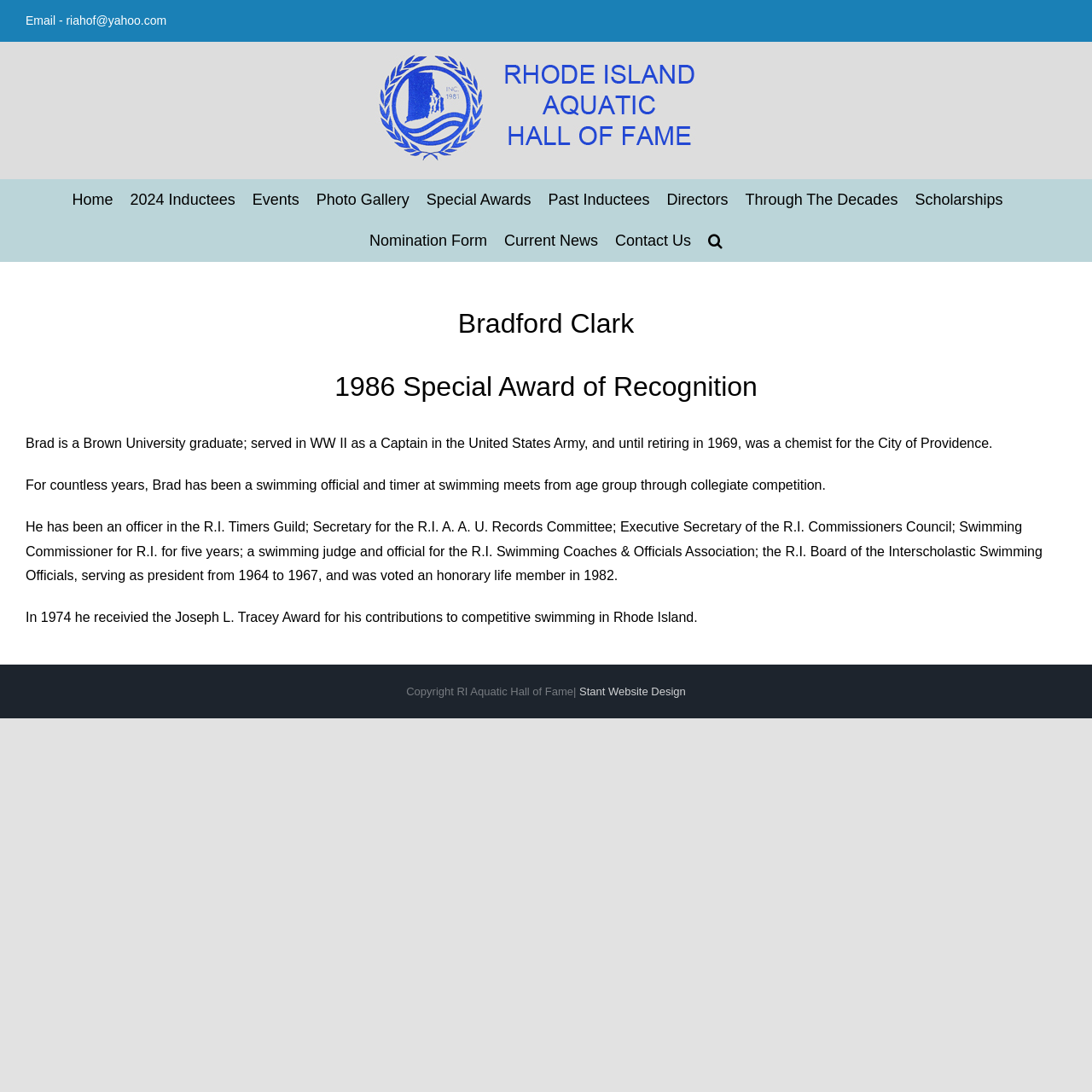Please identify the bounding box coordinates of the element's region that needs to be clicked to fulfill the following instruction: "Click on the 'VIDEO LIBRARY' link". The bounding box coordinates should consist of four float numbers between 0 and 1, i.e., [left, top, right, bottom].

None